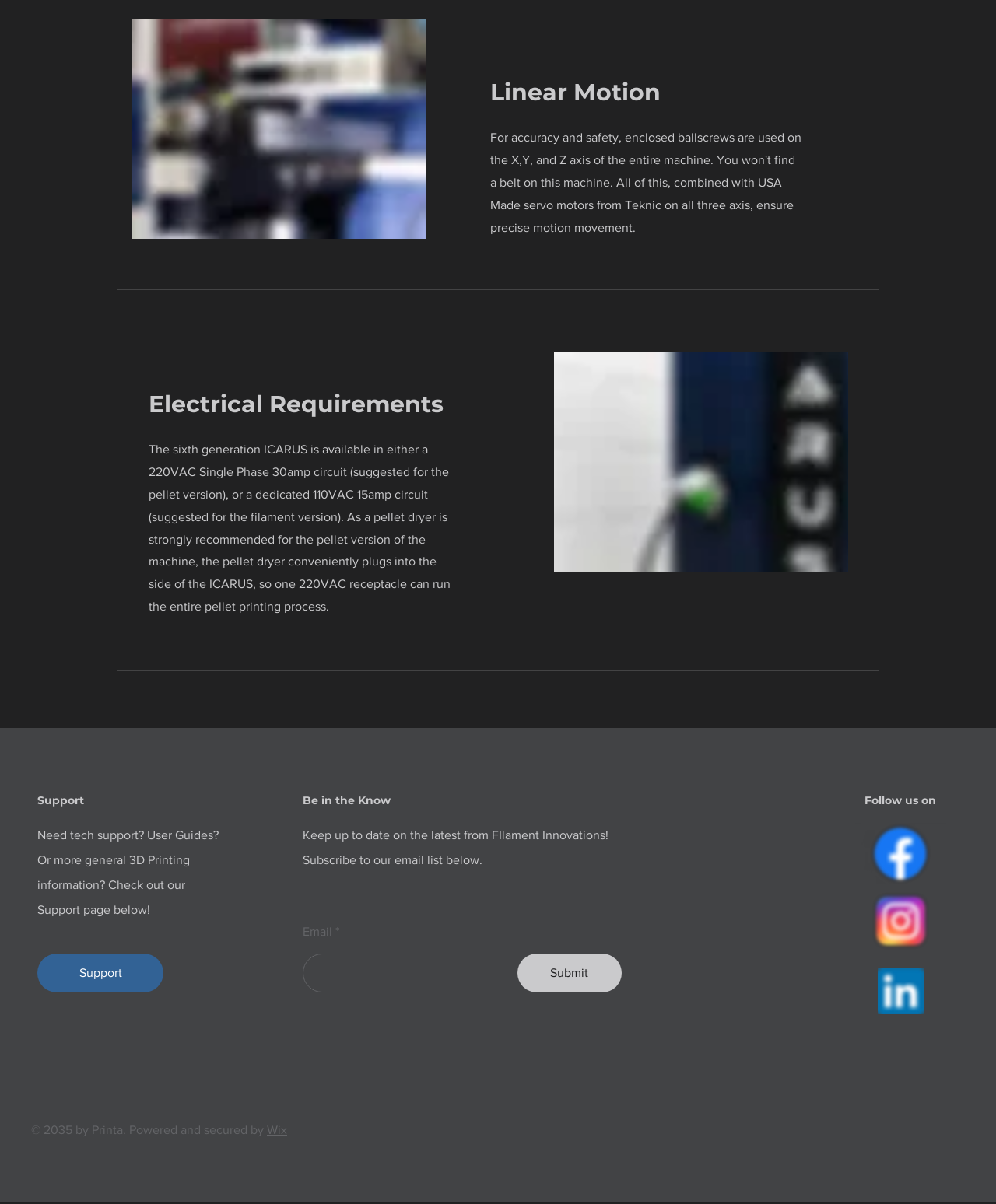Refer to the image and provide an in-depth answer to the question: 
Where can users find technical support?

The text says 'Need tech support? User Guides? Or more general 3D Printing information? Check out our Support page below!' This indicates that users can find technical support on the Support page.